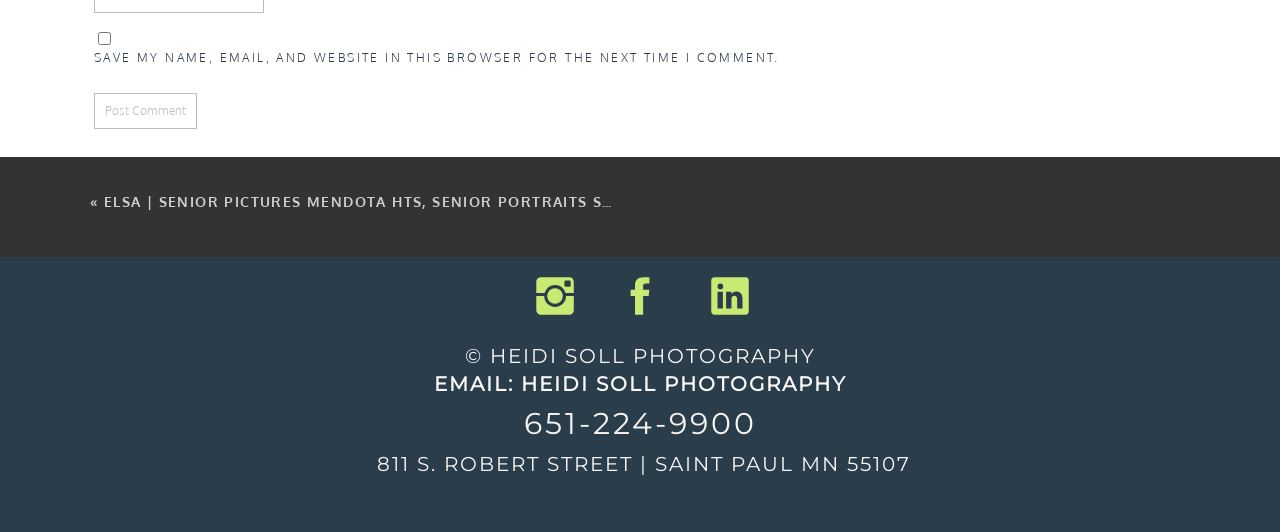What is the photographer's name?
Respond with a short answer, either a single word or a phrase, based on the image.

Heidi Soll